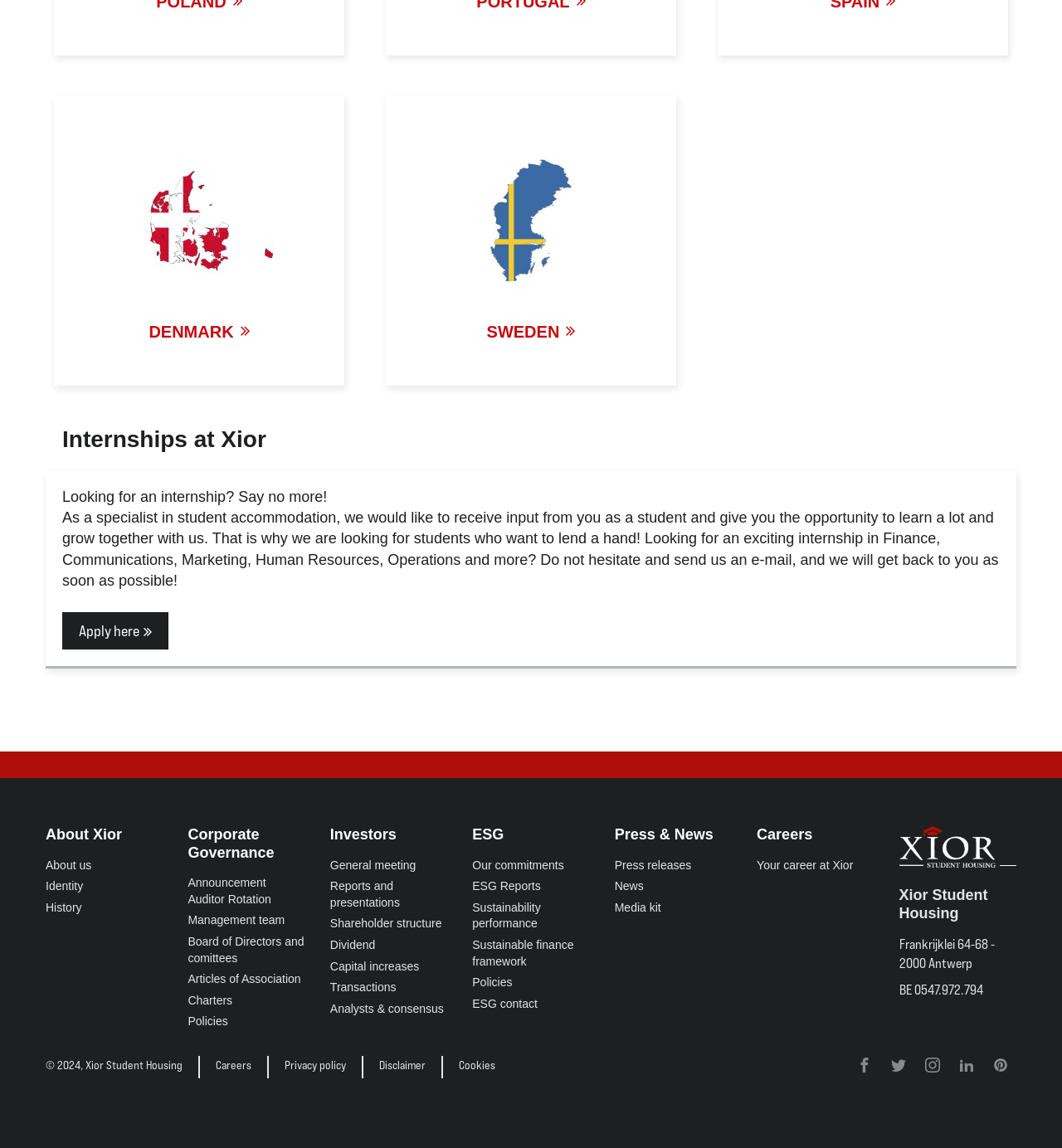Locate the bounding box coordinates of the area you need to click to fulfill this instruction: 'Apply for an internship'. The coordinates must be in the form of four float numbers ranging from 0 to 1: [left, top, right, bottom].

[0.059, 0.533, 0.159, 0.566]